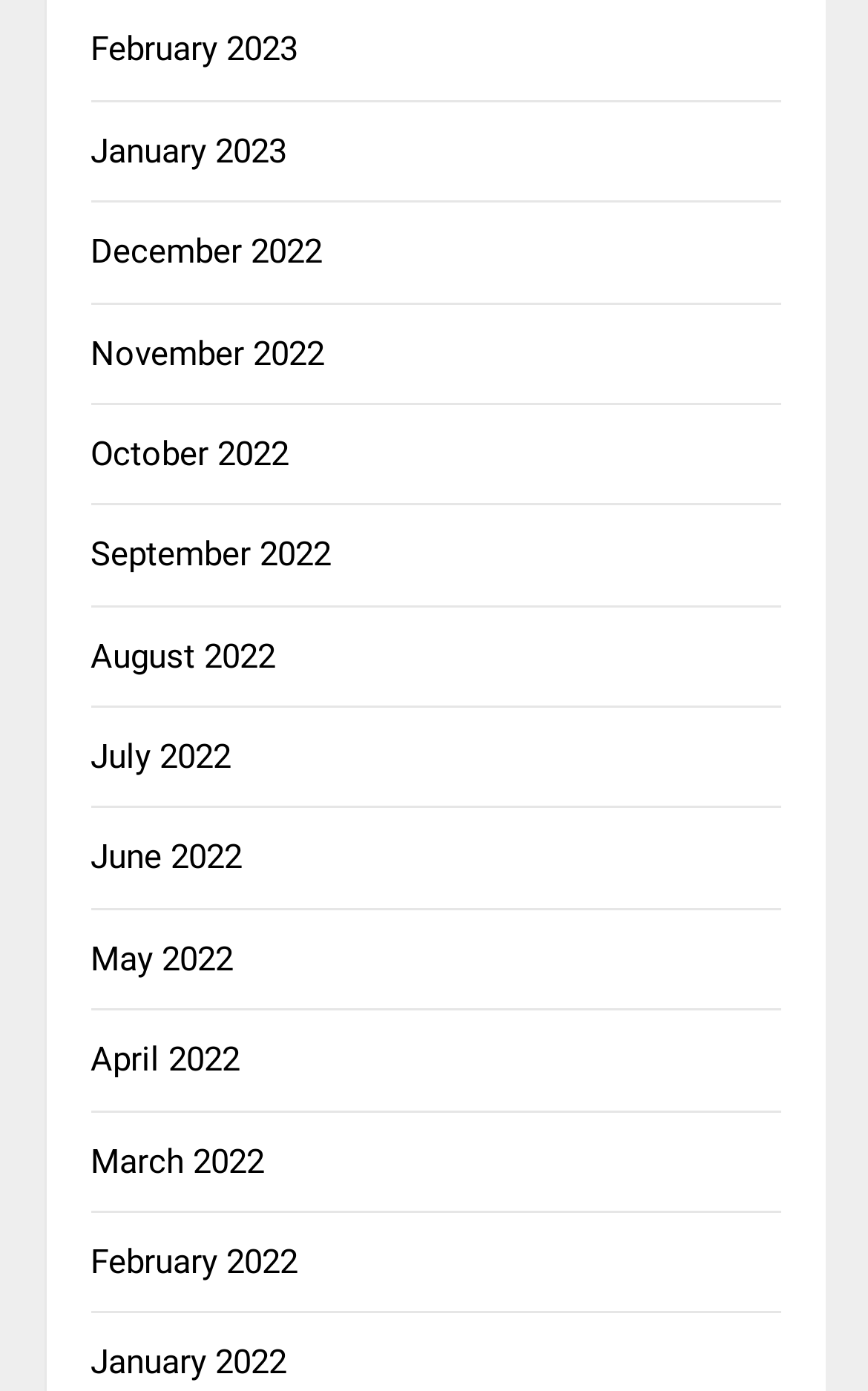What is the latest month listed?
Please provide a detailed and comprehensive answer to the question.

I looked at the list of links and found that the first link, which is at the top of the list, is 'February 2023', indicating that it is the latest month listed.